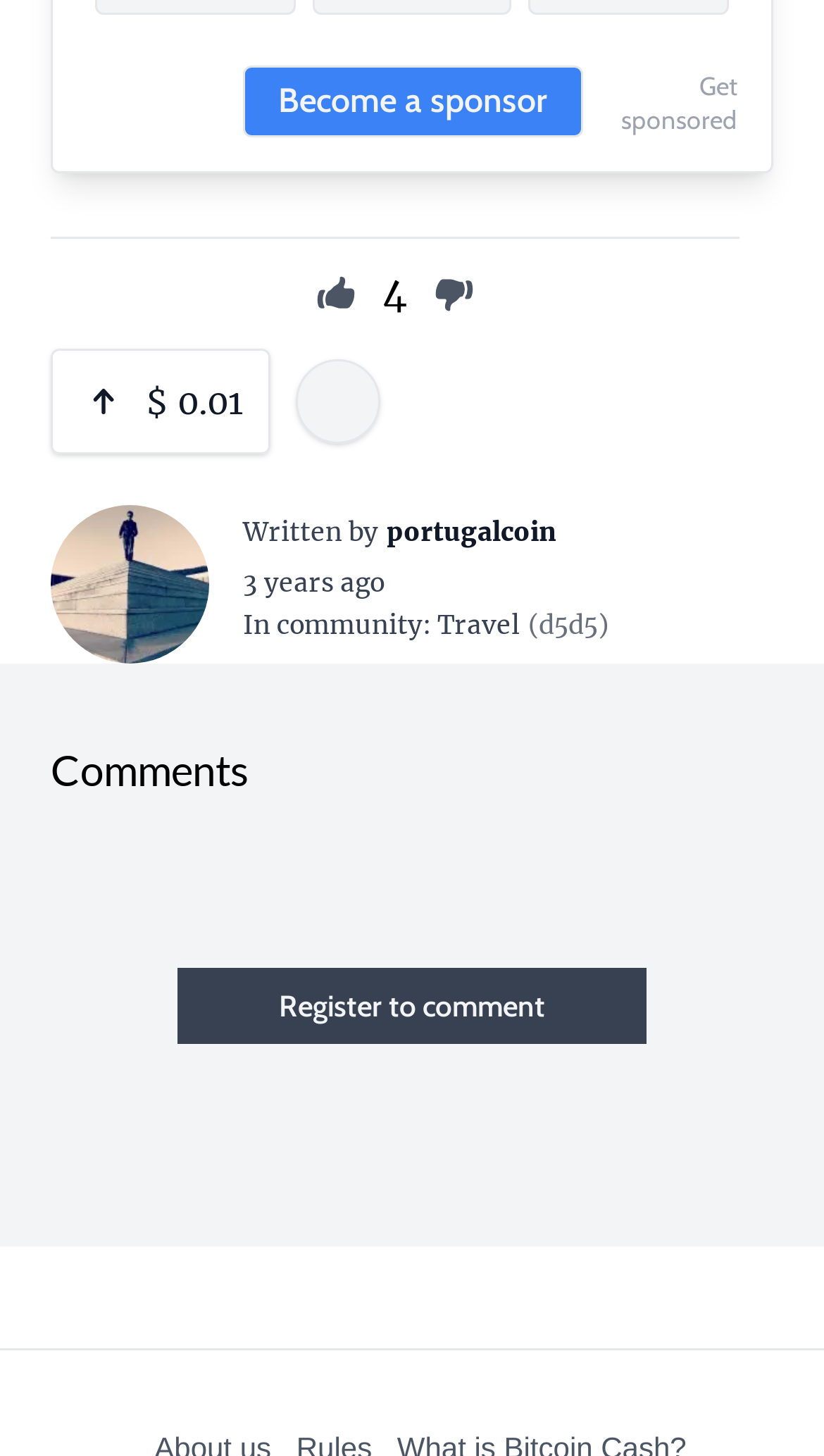Determine the bounding box coordinates for the clickable element to execute this instruction: "Register to comment". Provide the coordinates as four float numbers between 0 and 1, i.e., [left, top, right, bottom].

[0.215, 0.664, 0.785, 0.716]